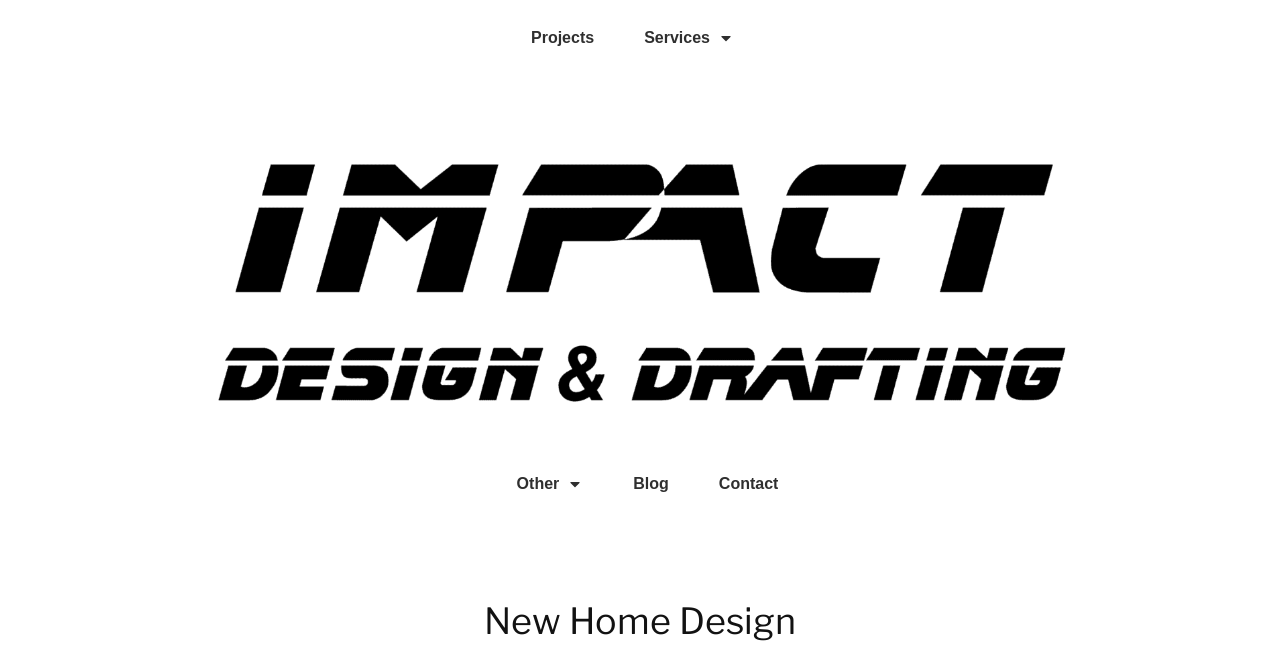Identify and provide the bounding box for the element described by: "CALL US07 3848 2478".

None